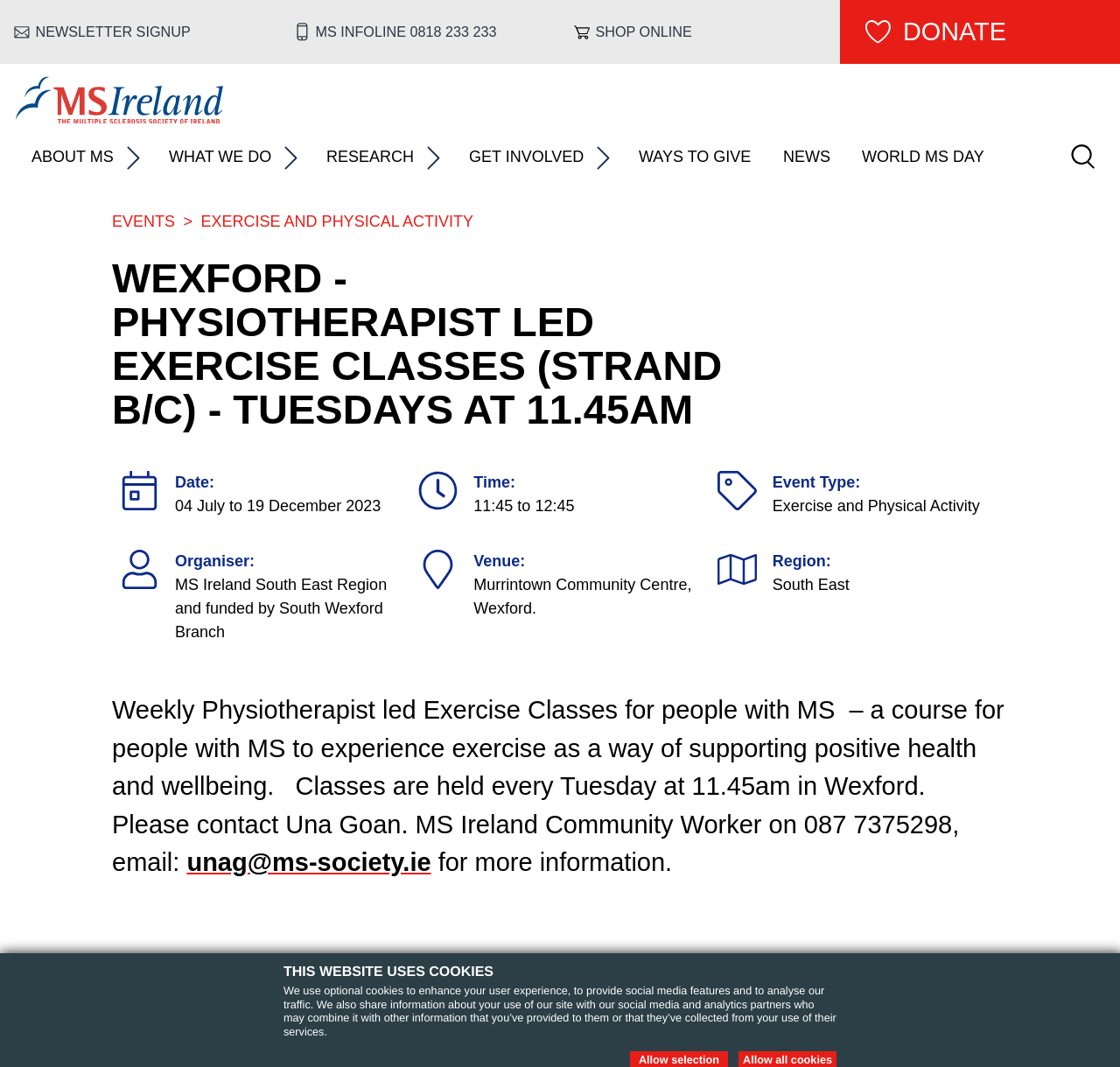Locate the bounding box of the UI element with the following description: "Tech".

None